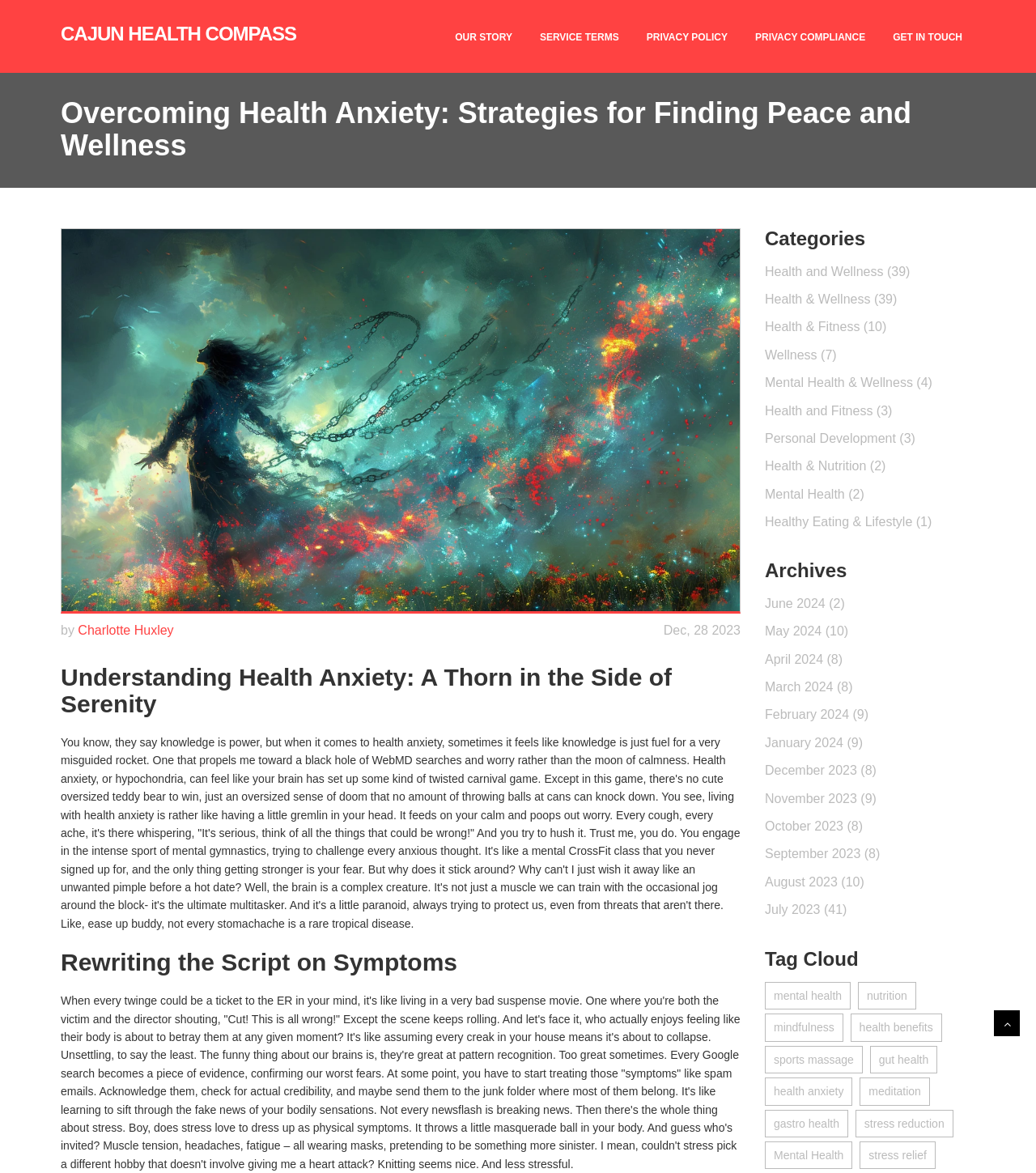Select the bounding box coordinates of the element I need to click to carry out the following instruction: "Check GnRH Receptors".

None